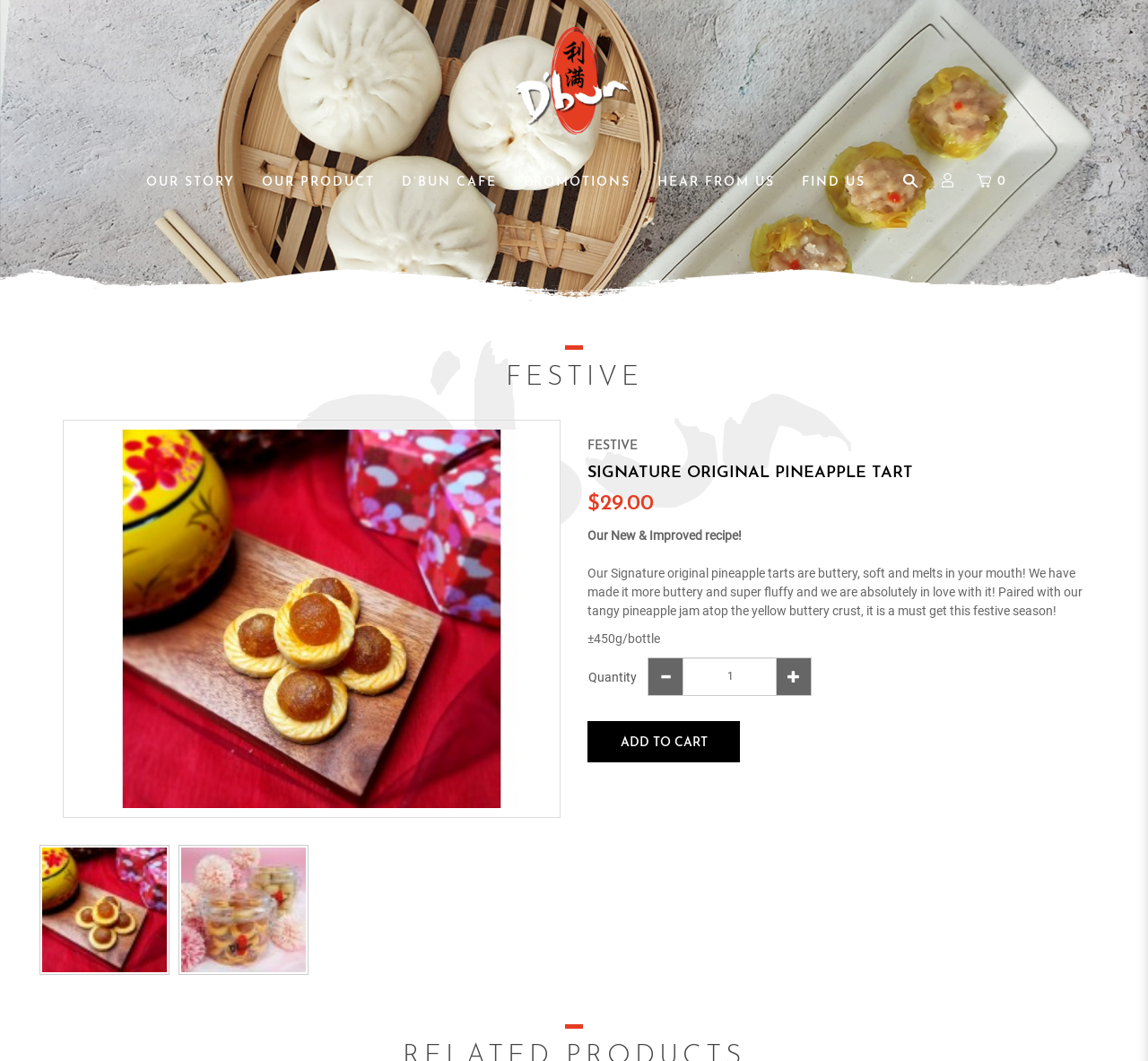Given the description of the UI element: "Hear from Us", predict the bounding box coordinates in the form of [left, top, right, bottom], with each value being a float between 0 and 1.

[0.572, 0.16, 0.698, 0.178]